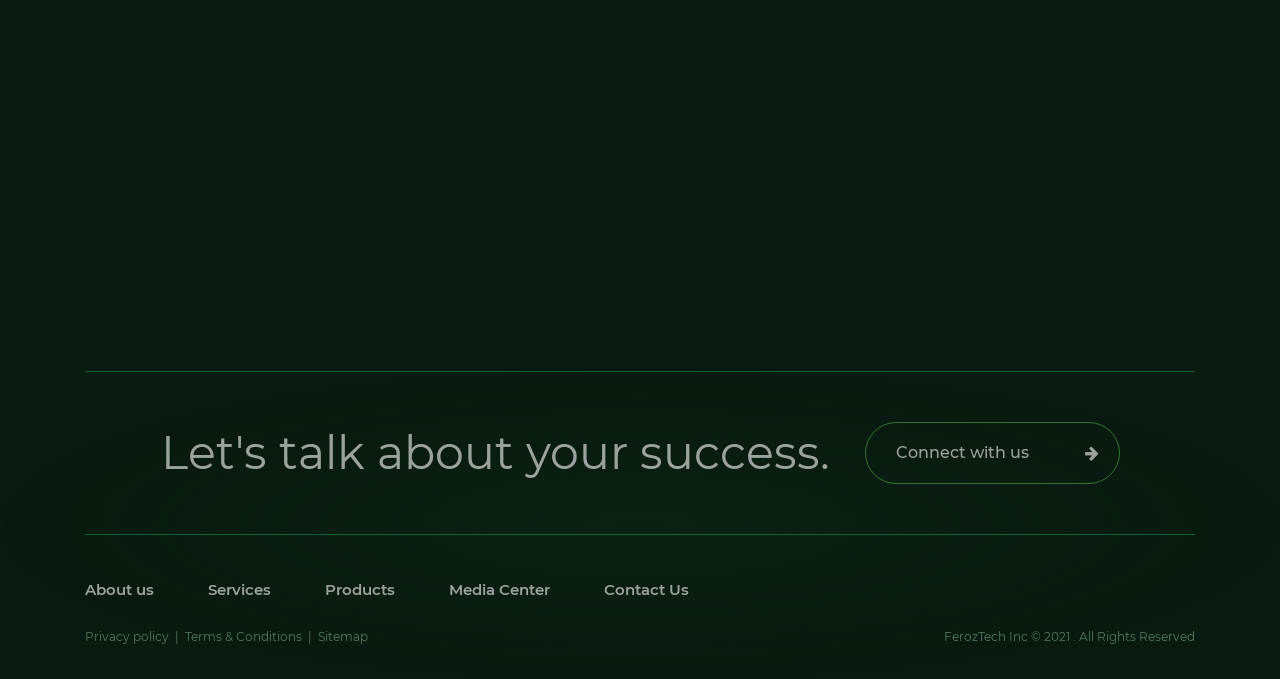Examine the image carefully and respond to the question with a detailed answer: 
What is the date of the first article?

The first article's date can be found at the top of the webpage, where it says '24 Feb 2022' in a static text element.